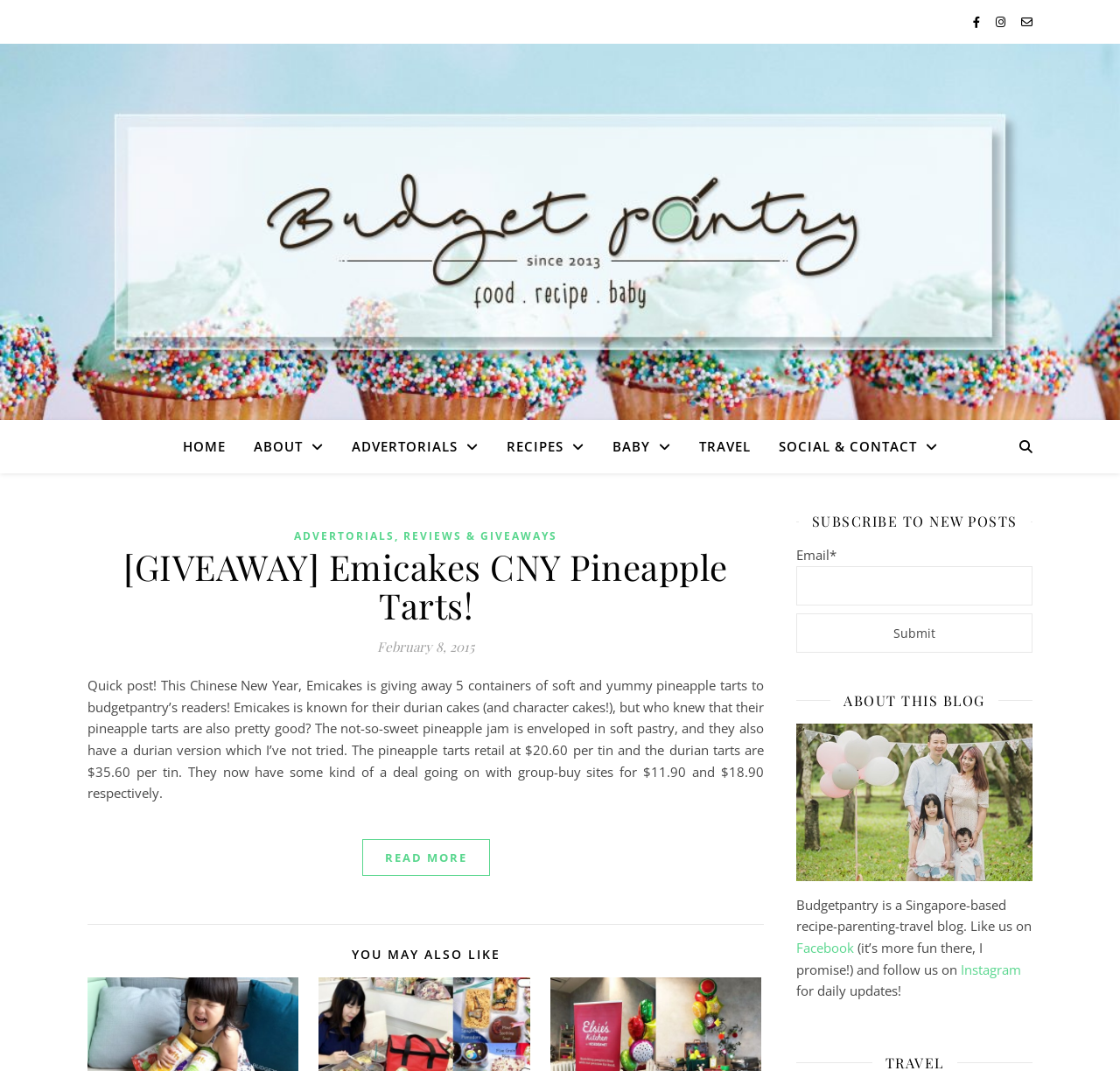Determine the bounding box coordinates for the area you should click to complete the following instruction: "Subscribe to new posts by entering your email".

[0.711, 0.528, 0.922, 0.565]